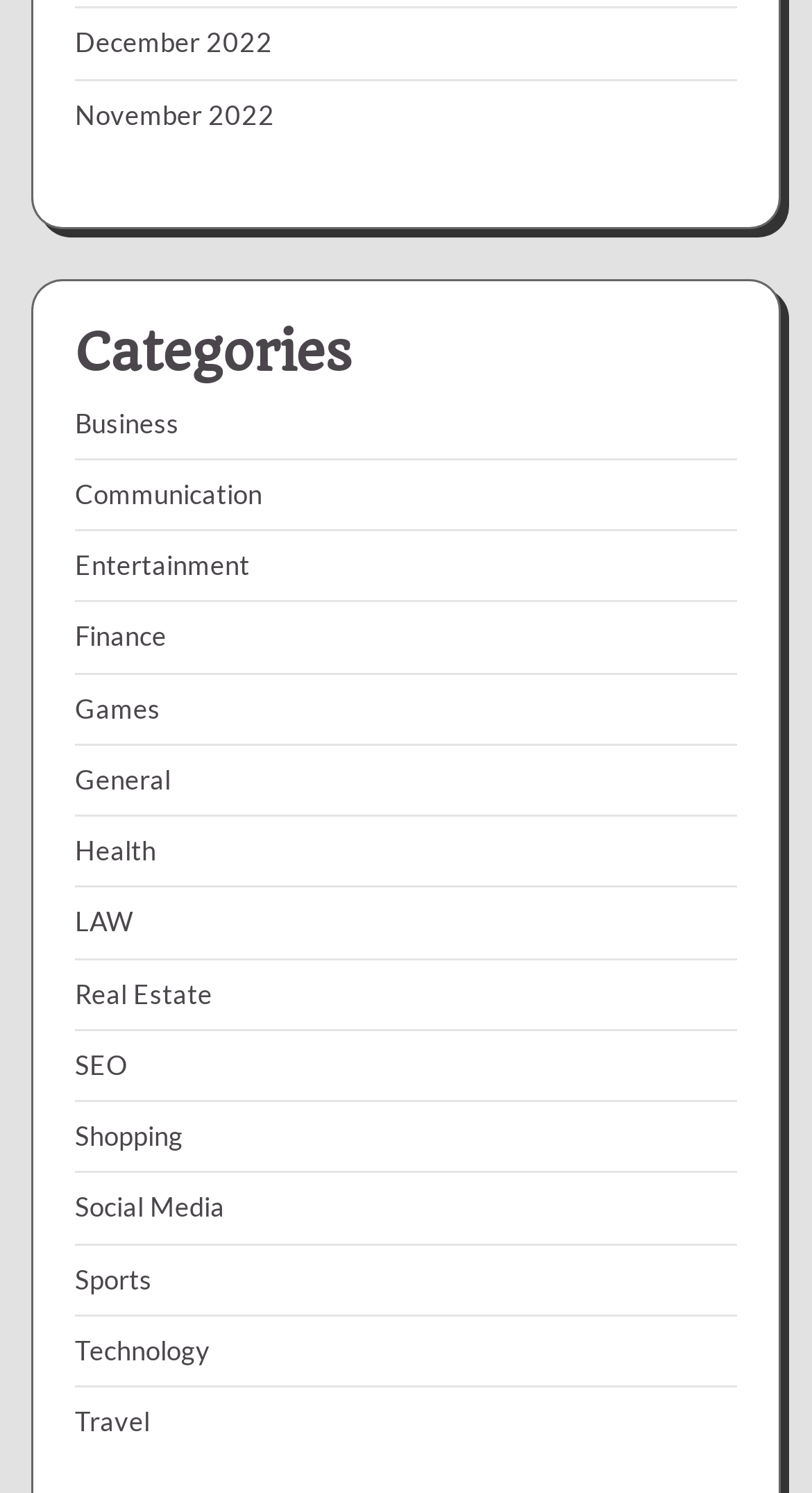Please locate the bounding box coordinates of the element that should be clicked to complete the given instruction: "Browse Business category".

[0.092, 0.272, 0.221, 0.294]